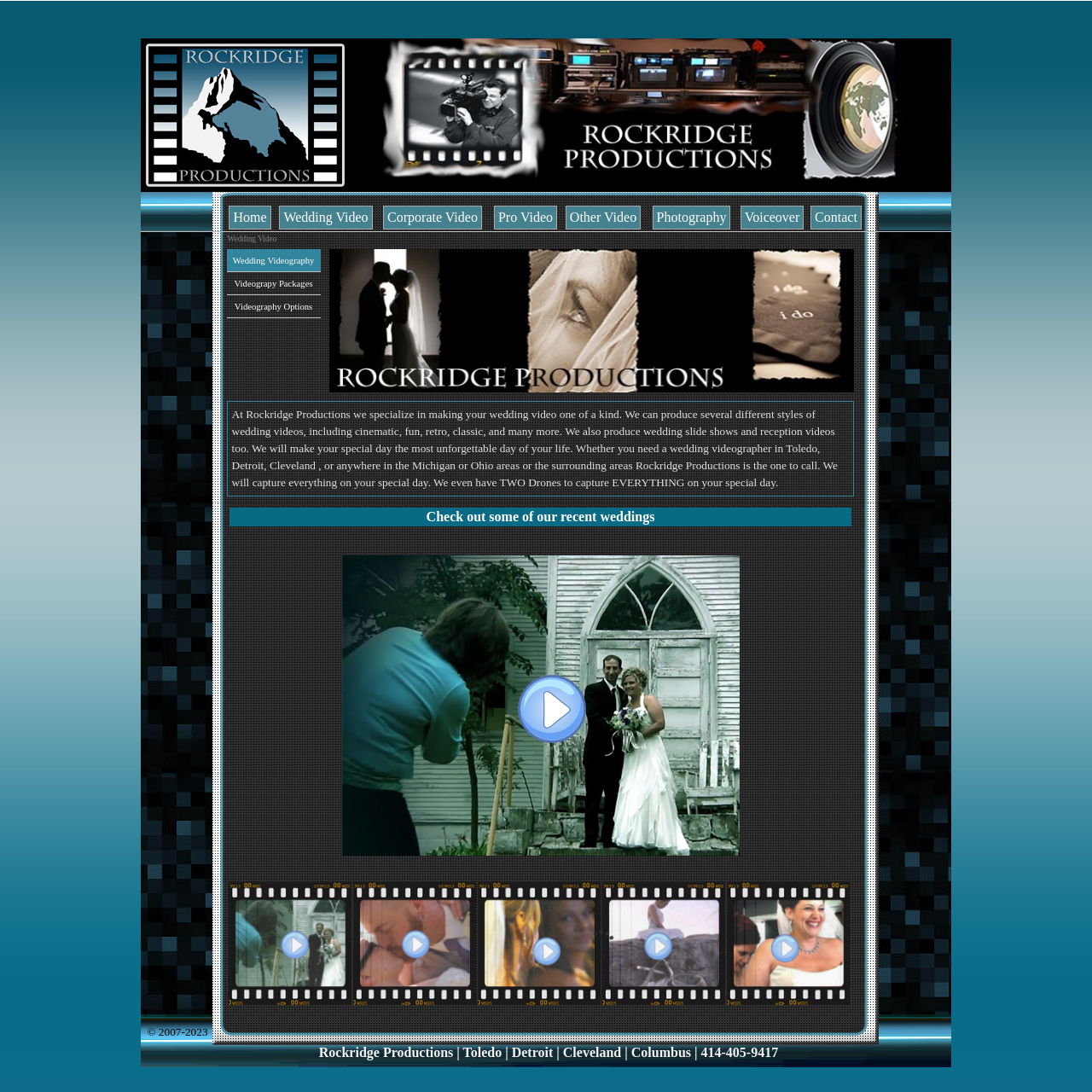Reply to the question with a brief word or phrase: What is the purpose of the images on the webpage?

Showcasing recent weddings